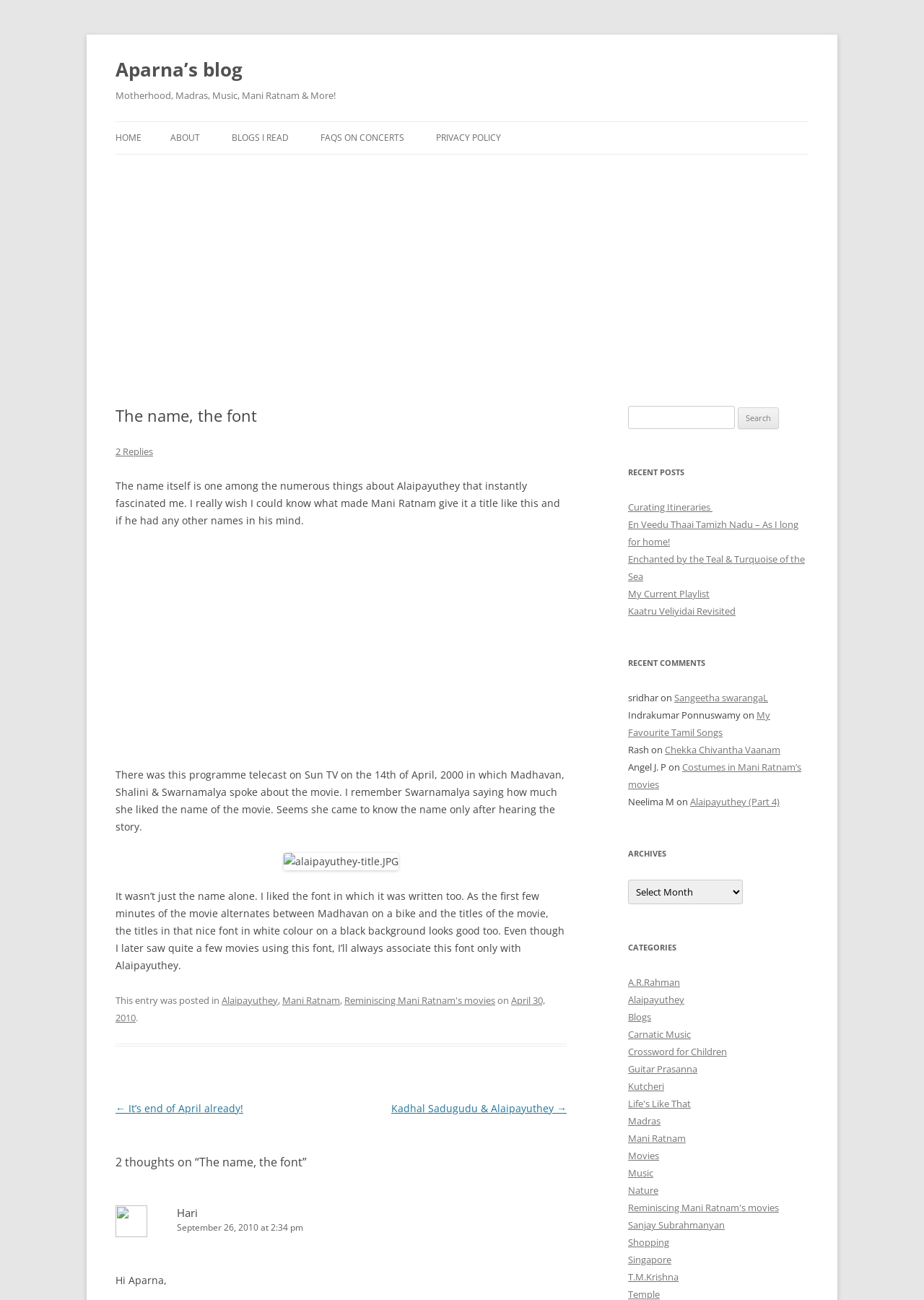Please identify the bounding box coordinates of the element's region that needs to be clicked to fulfill the following instruction: "Check the archives". The bounding box coordinates should consist of four float numbers between 0 and 1, i.e., [left, top, right, bottom].

[0.68, 0.65, 0.875, 0.663]